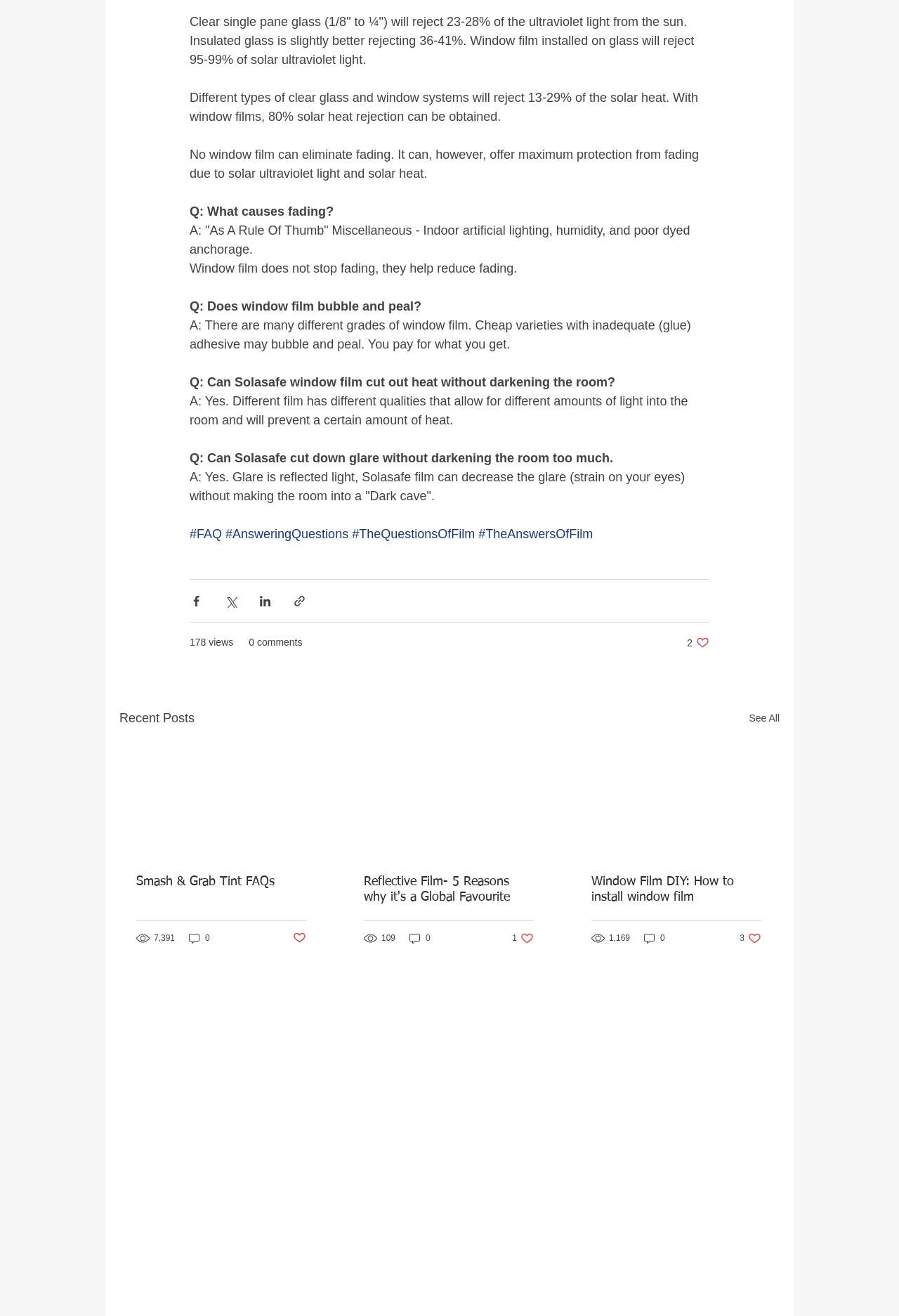Can Solasafe window film cut out heat without darkening the room?
Based on the visual information, provide a detailed and comprehensive answer.

The question 'Q: Can Solasafe window film cut out heat without darkening the room?' is answered as 'A: Yes. Different film has different qualities that allow for different amounts of light into the room and will prevent a certain amount of heat.' This information is provided in the FAQ section of the webpage.